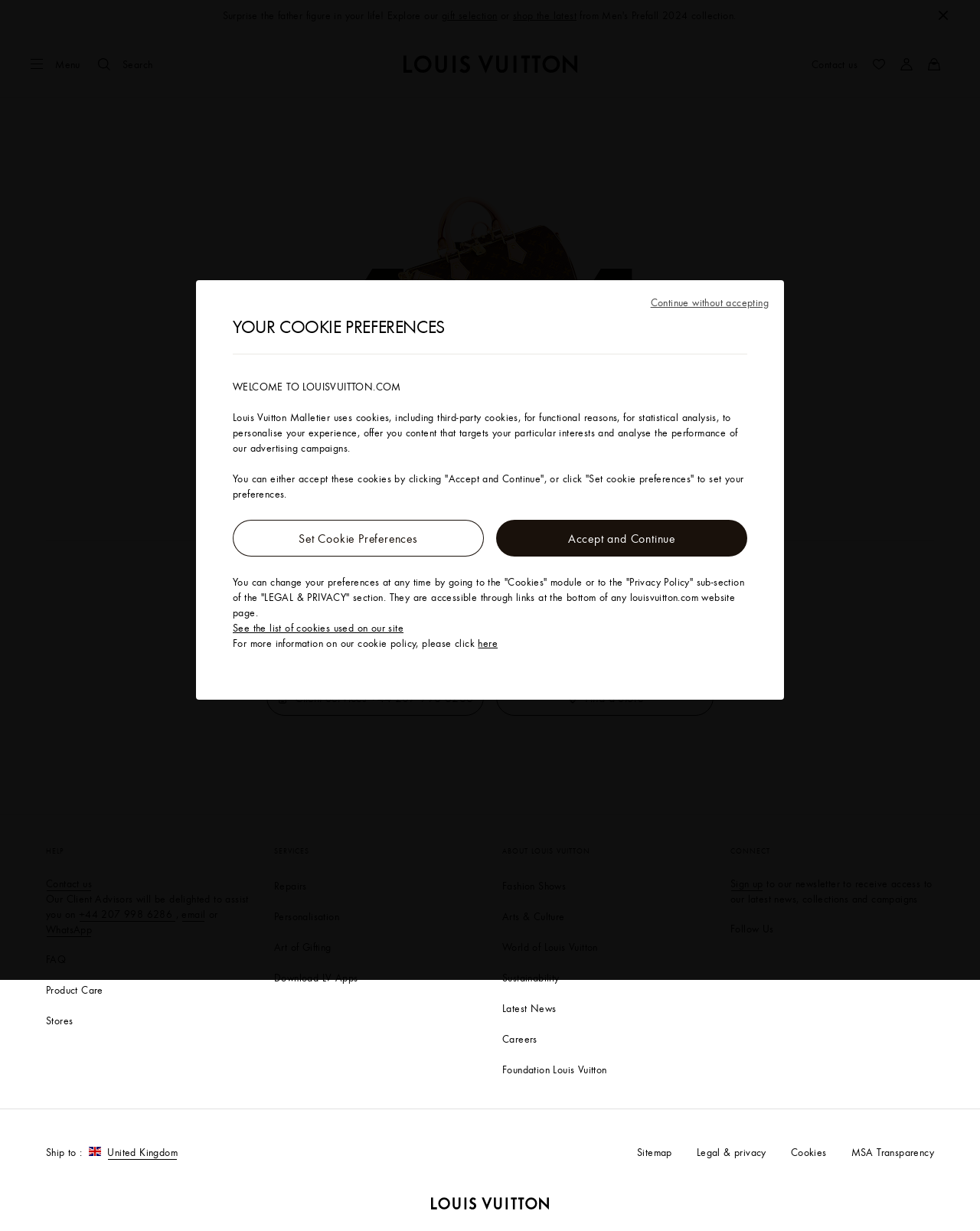Locate the bounding box coordinates of the clickable area needed to fulfill the instruction: "Click the 'Close' button".

[0.947, 0.0, 0.978, 0.025]